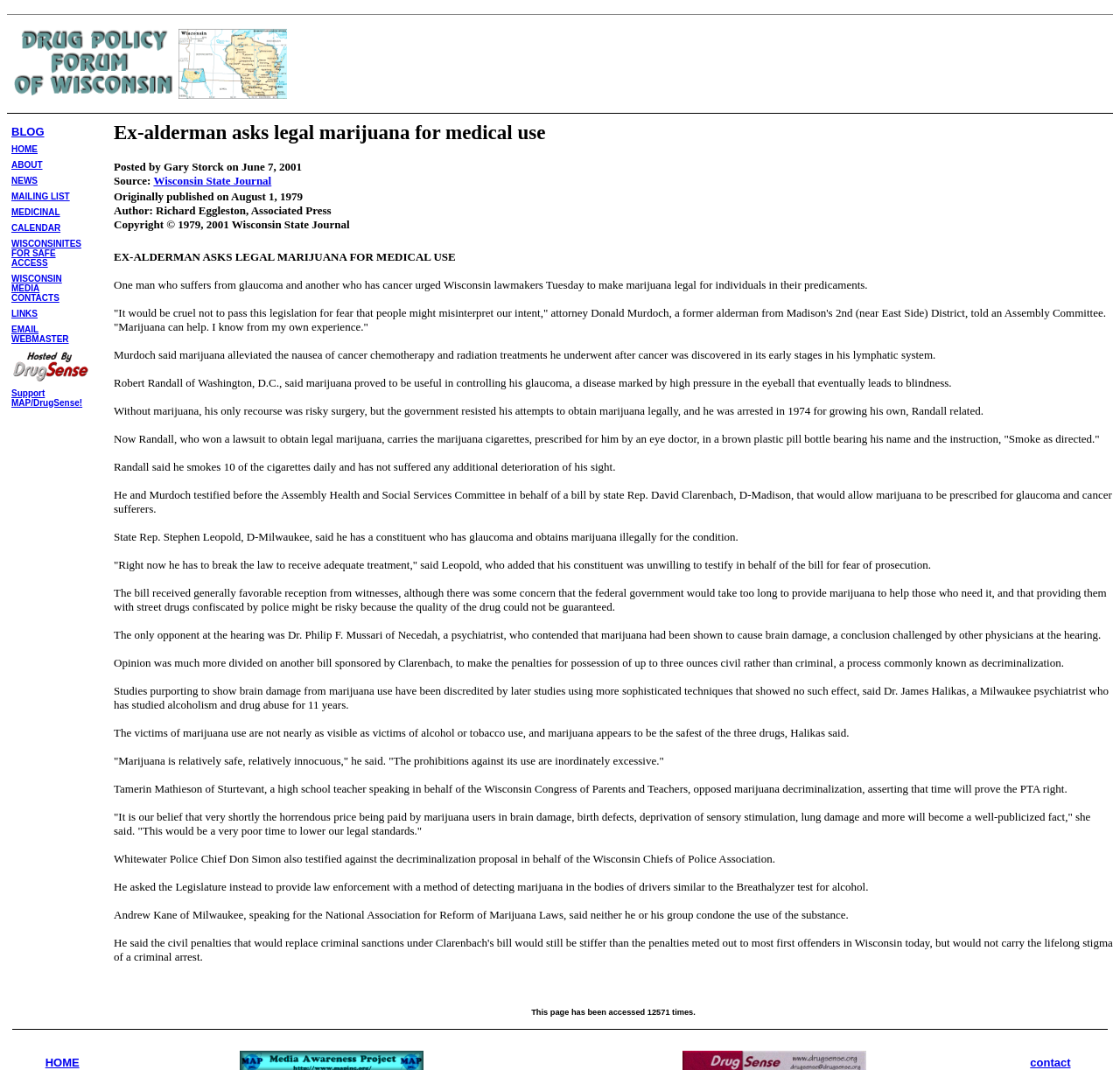Specify the bounding box coordinates of the area that needs to be clicked to achieve the following instruction: "Click the 'MAILING LIST' link".

[0.01, 0.175, 0.062, 0.189]